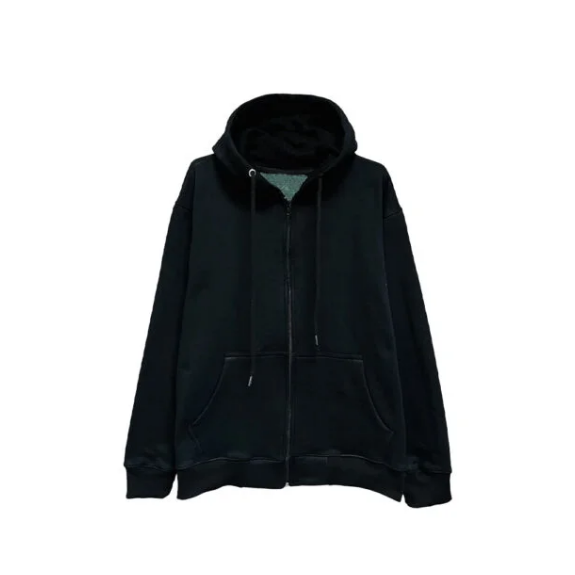Respond to the question below with a single word or phrase: What is the color of the hoodie?

Black